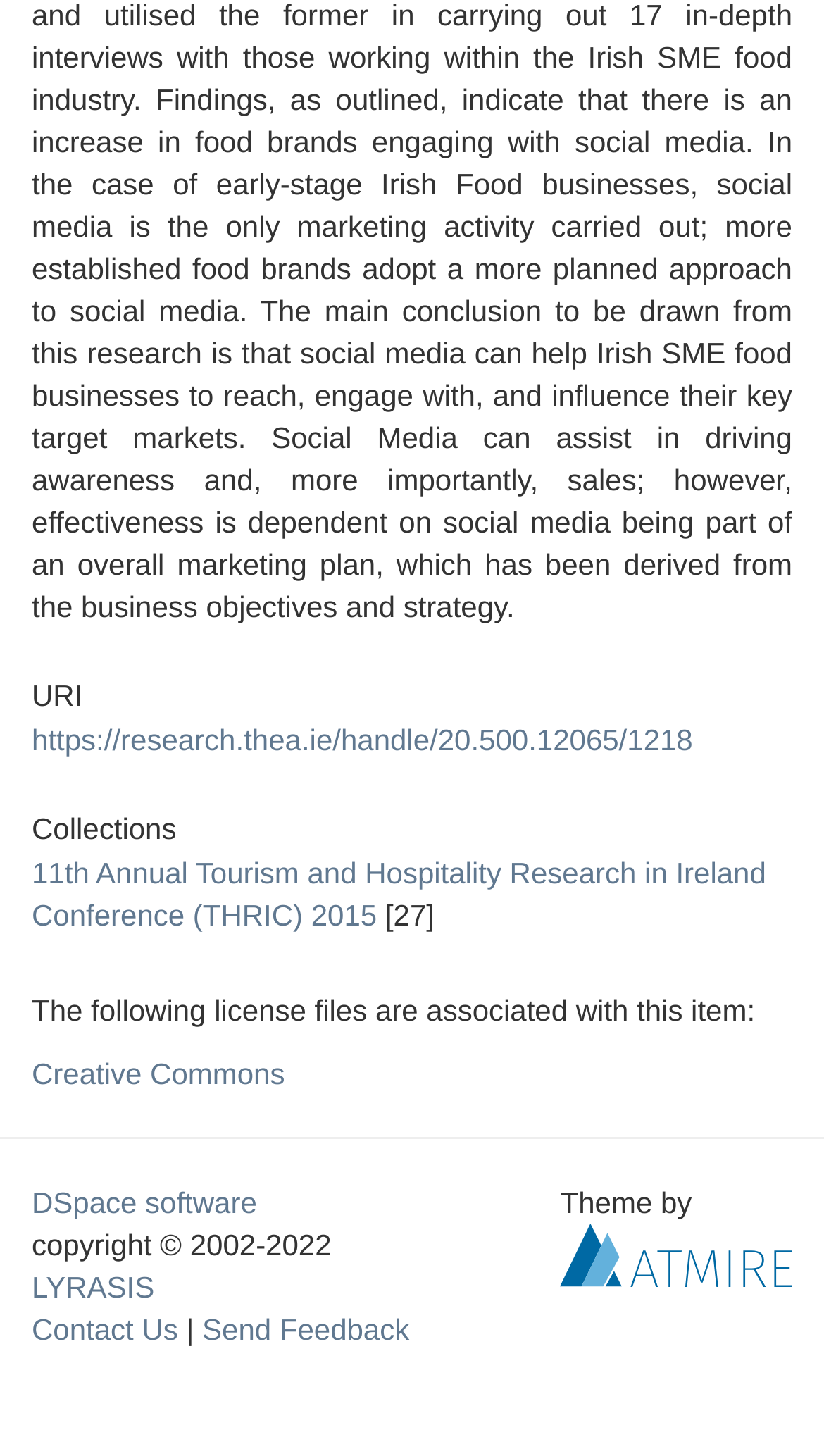Please locate the bounding box coordinates of the element that needs to be clicked to achieve the following instruction: "Send Feedback". The coordinates should be four float numbers between 0 and 1, i.e., [left, top, right, bottom].

[0.245, 0.902, 0.497, 0.925]